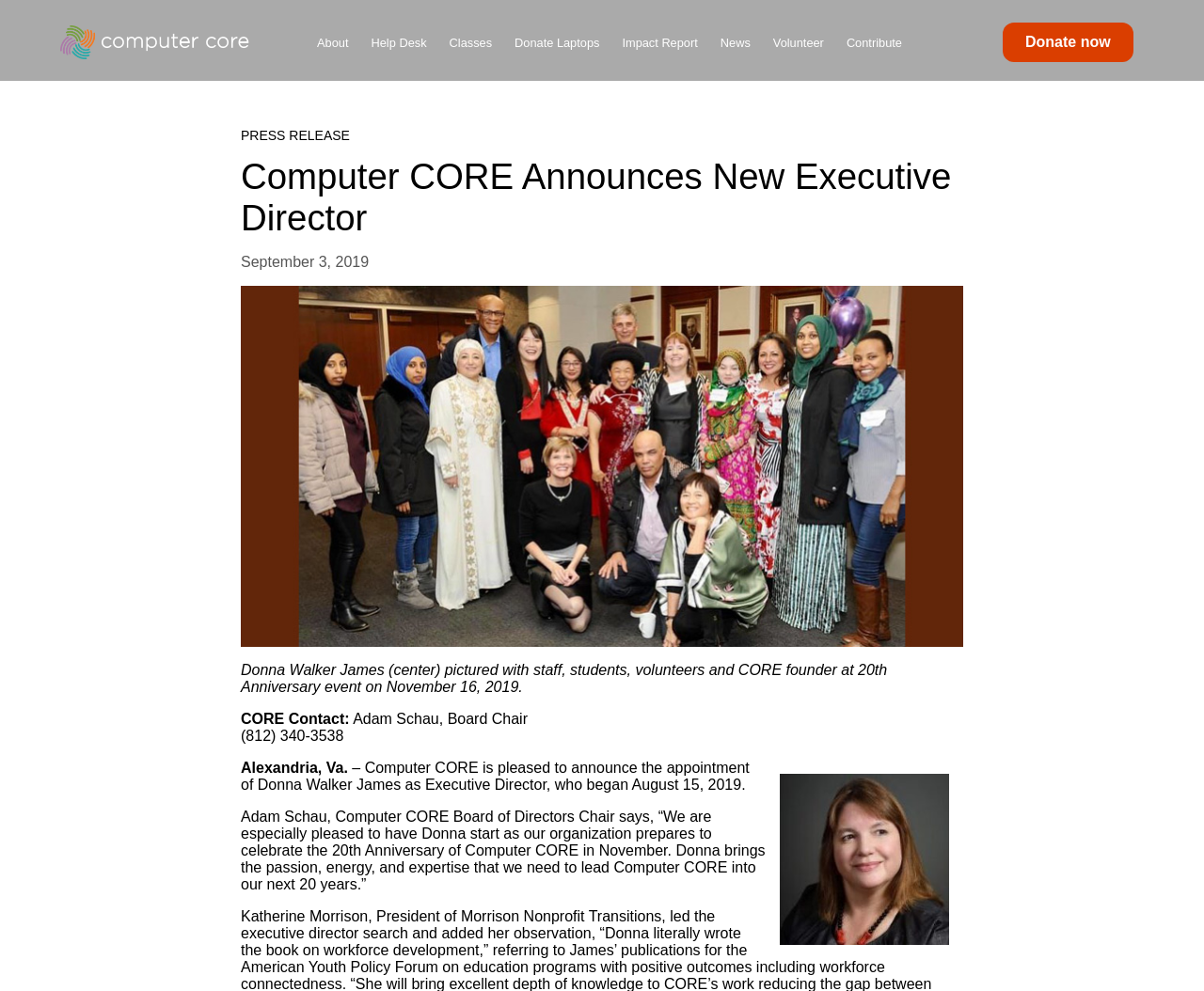Determine the bounding box coordinates of the element that should be clicked to execute the following command: "Click the 'Donate now' button".

[0.833, 0.023, 0.941, 0.063]